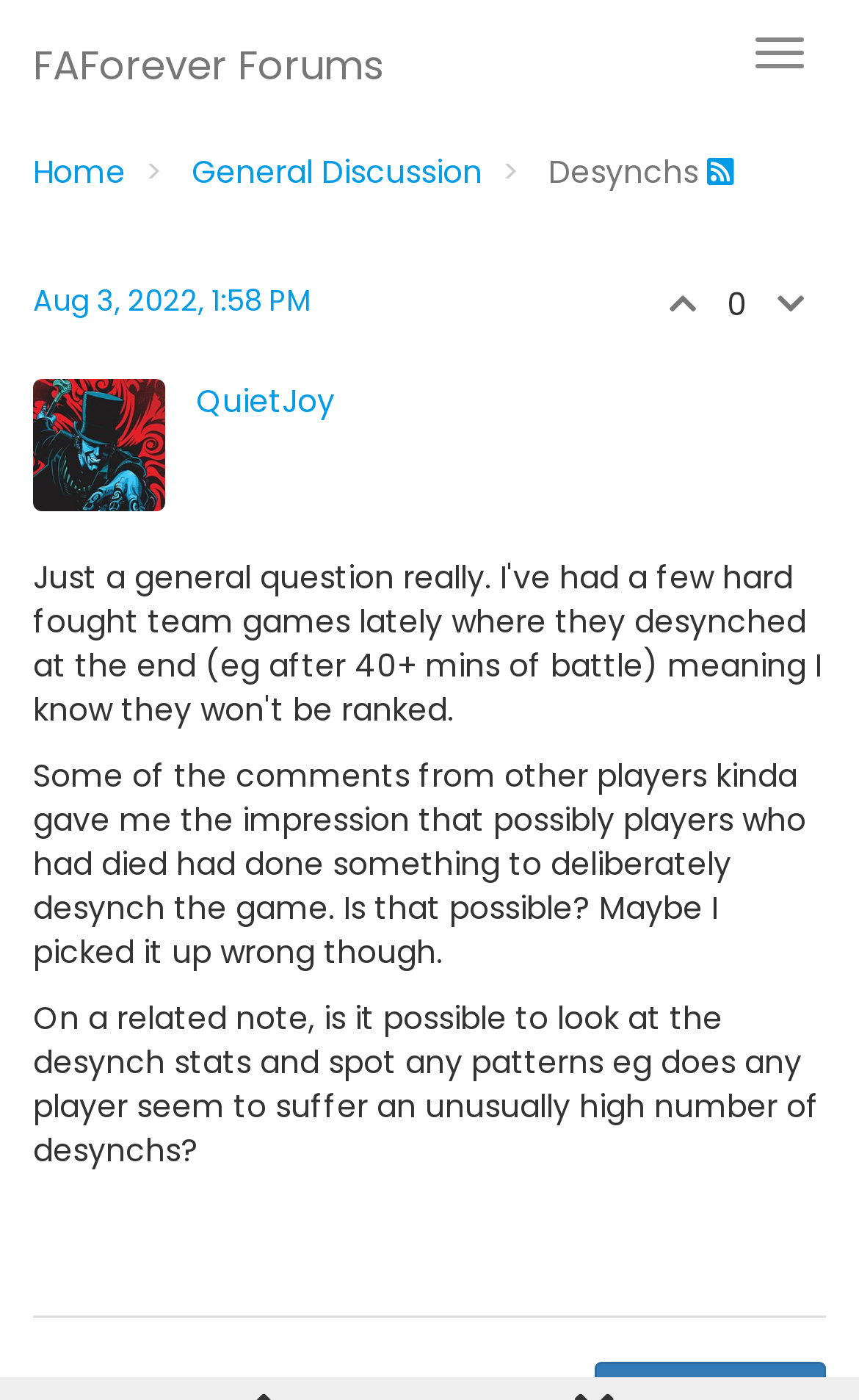Give a comprehensive overview of the webpage, including key elements.

This webpage appears to be a forum discussion thread. At the top, there is a button on the right side, and three links on the left side, labeled "Home", "General Discussion", and "Desynchs". The "Desynchs" link is accompanied by an icon. Below these links, there is a timestamp "Aug 3, 2022, 1:58 PM" on the left side, and two icons on the right side.

The main content of the page is a post from a user named "QuietJoy", who has an associated image or avatar. The post consists of two paragraphs of text. The first paragraph asks if it's possible for players who have died in a game to deliberately cause a desynchronization, and if the poster has misunderstood comments from other players. The second paragraph asks if it's possible to analyze desynchronization statistics to identify patterns, such as players who experience an unusually high number of desynchronizations.

There are no other images on the page besides the user avatar. The overall layout is focused on the discussion thread, with clear separation between the navigation links, timestamp, and the post content.